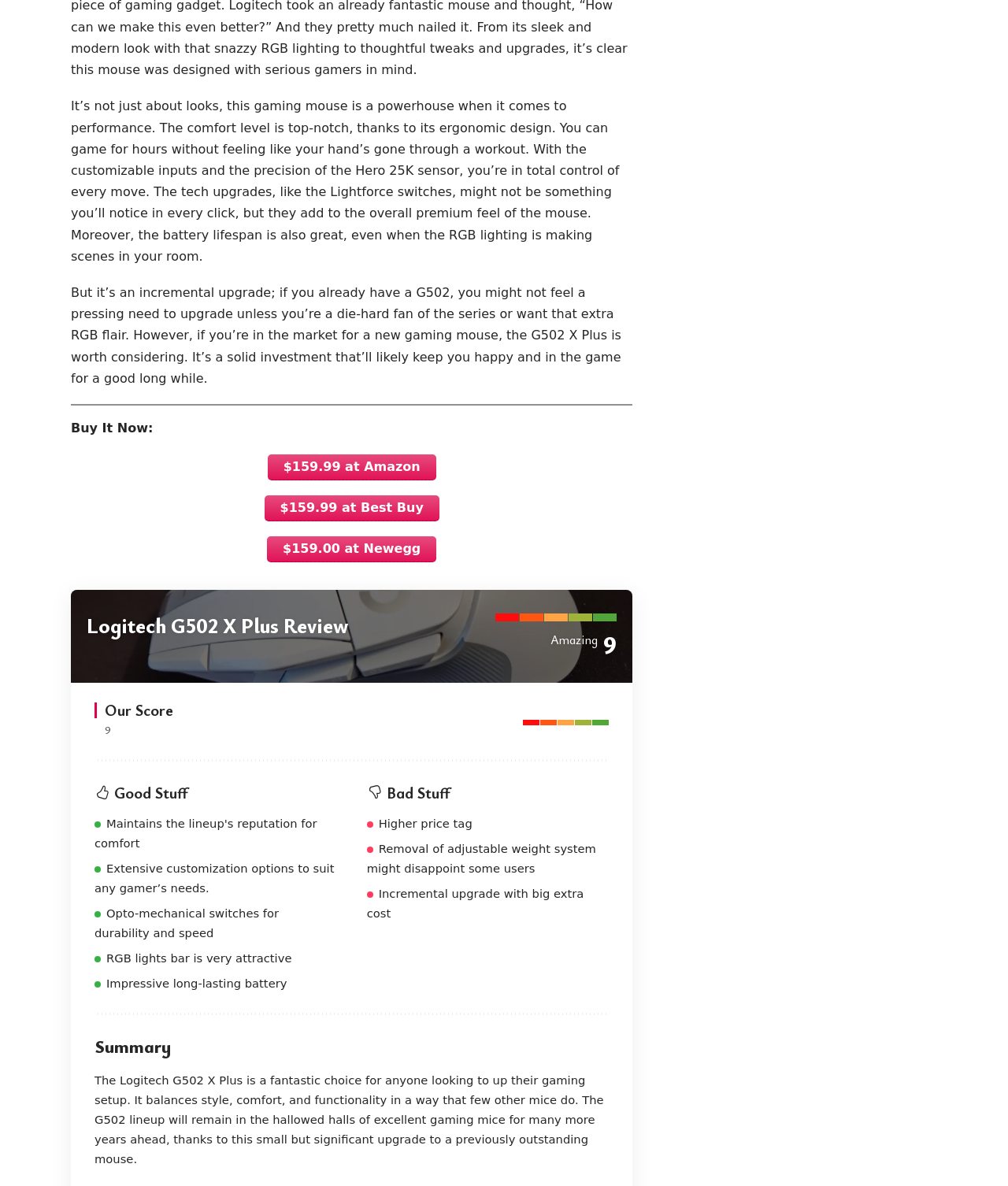Please respond to the question with a concise word or phrase:
What is the price of the Logitech G502 X Plus at Amazon?

$159.99